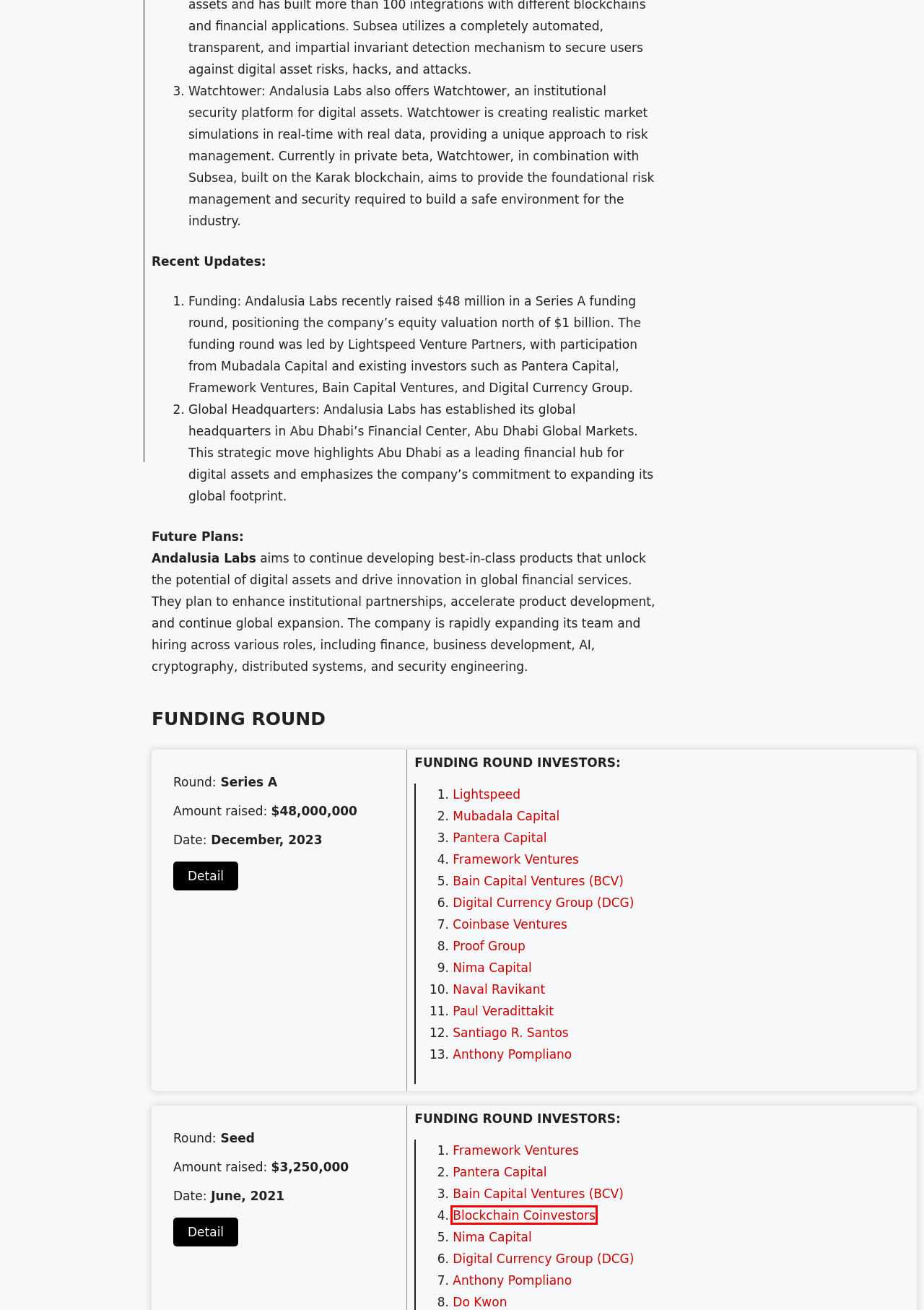You have a screenshot of a webpage where a red bounding box highlights a specific UI element. Identify the description that best matches the resulting webpage after the highlighted element is clicked. The choices are:
A. Do Kwon - Coinbold
B. Blockchain Coinvestors - Coinbold
C. Paul Veradittakit - Coinbold
D. Santiago R. Santos - Coinbold
E. Mubadala Capital - Coinbold
F. Pantera Capital - Coinbold
G. News: Your Go-To Destination for Crypto Insights and Updates
H. Earn - Coinbold

B